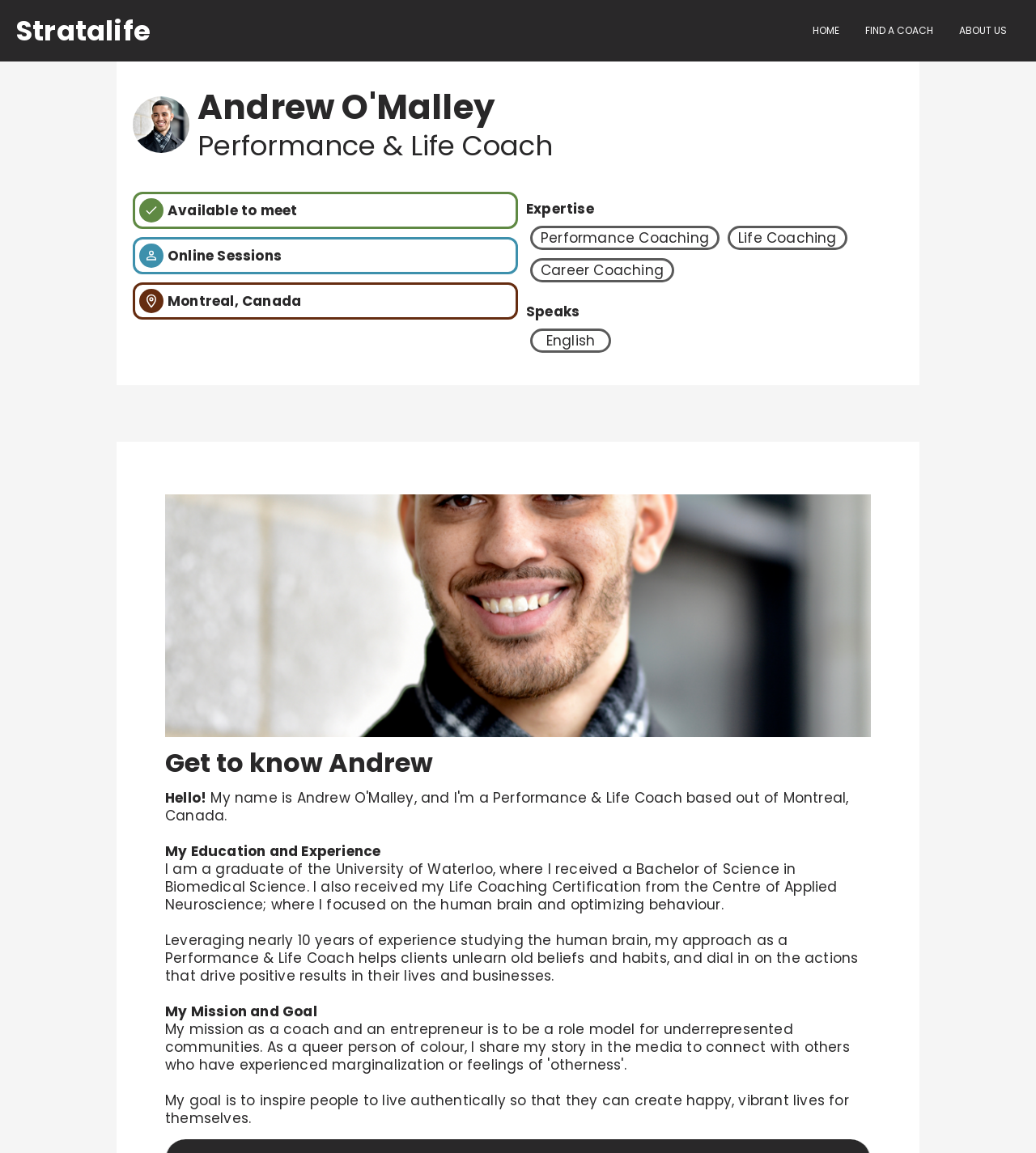Provide an in-depth caption for the webpage.

This webpage is about Andrew O'Malley, a Performance & Life Coach based in Montreal, Canada. At the top, there is a heading "Stratalife" with a link to it. Below that, there are three links: "HOME", "FIND A COACH", and "ABOUT US", aligned horizontally across the top of the page.

Below these links, there is a heading with Andrew's name, followed by a description of his profession as a Performance & Life Coach. To the left of this, there are three short paragraphs of text, stating that he is available to meet online, offers sessions online, and is based in Montreal, Canada.

On the right side of the page, there is a section highlighting Andrew's expertise, which includes Performance Coaching, Life Coaching, and Career Coaching. Below this, it is mentioned that he speaks English.

Further down the page, there is a heading "Get to know Andrew", followed by a brief introduction and a longer paragraph about his education and experience. This includes his university background and life coaching certification, as well as his approach to helping clients achieve positive results. 

Finally, there is a section about Andrew's mission and goal, which is to inspire people to live authentically and create happy lives for themselves.